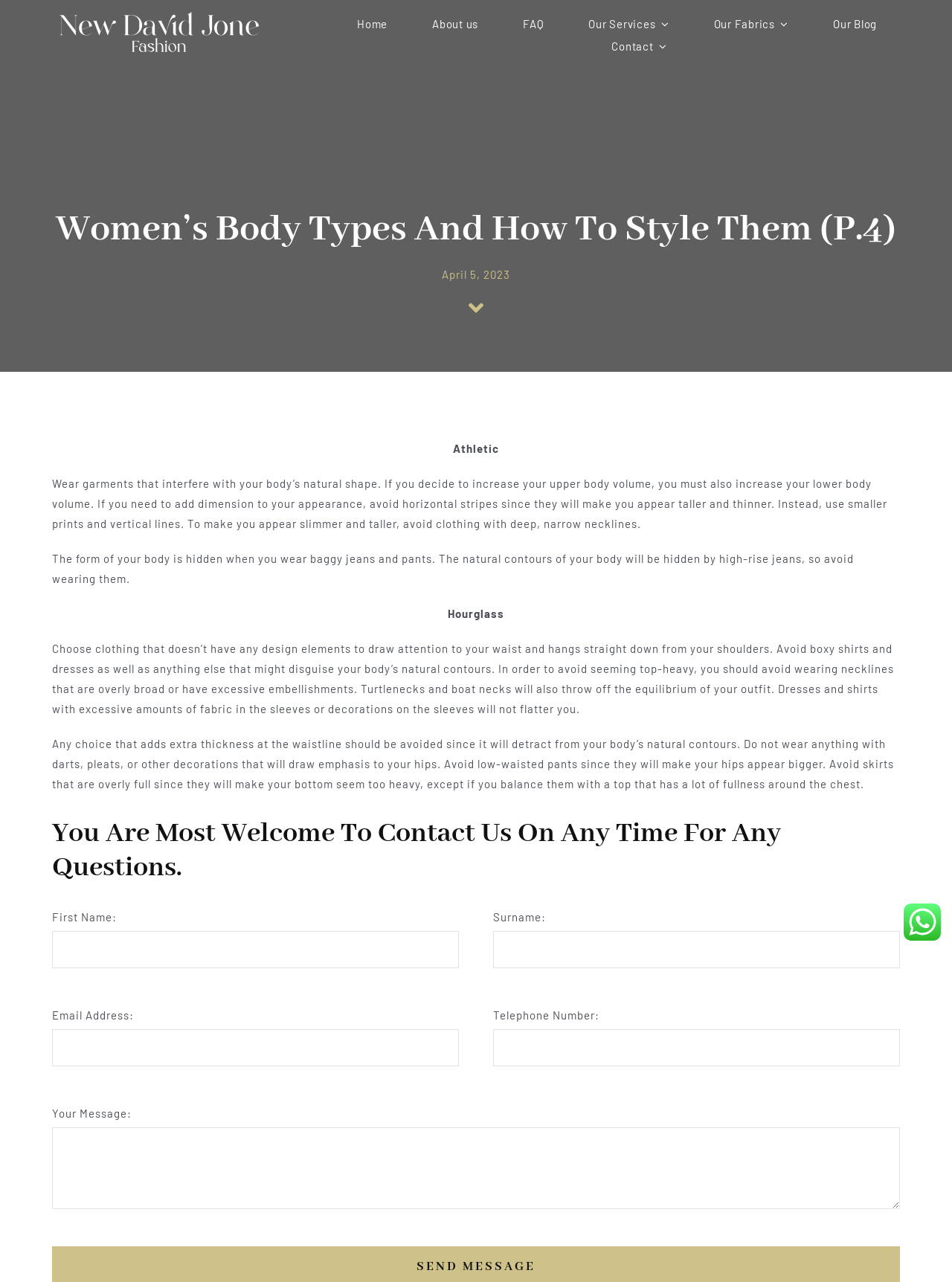Locate the bounding box coordinates of the element that needs to be clicked to carry out the instruction: "Click the 'Our Blog' link". The coordinates should be given as four float numbers ranging from 0 to 1, i.e., [left, top, right, bottom].

[0.875, 0.011, 0.921, 0.027]